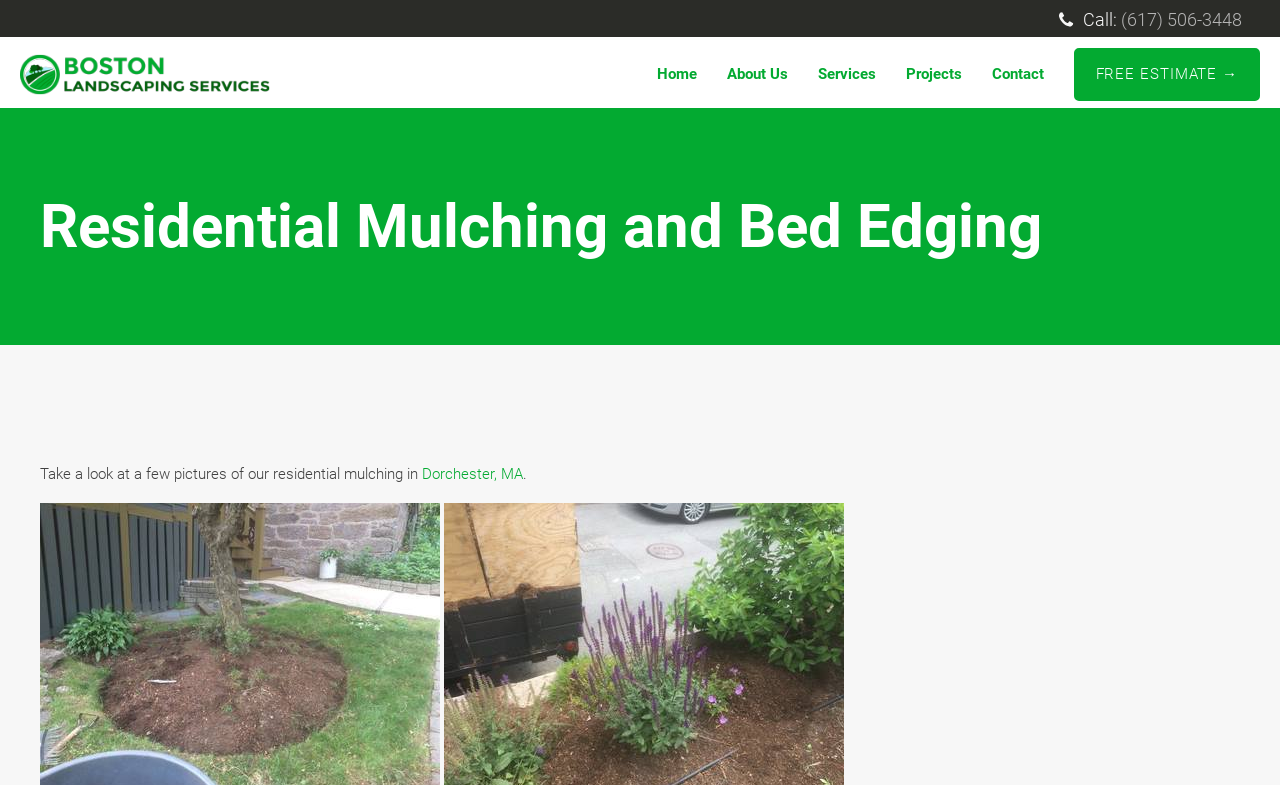What is the action encouraged by the button?
Answer the question with as much detail as possible.

I found the button by looking at the top right corner of the webpage, where it says 'FREE ESTIMATE →', which suggests that clicking the button will allow the user to get a free estimate.